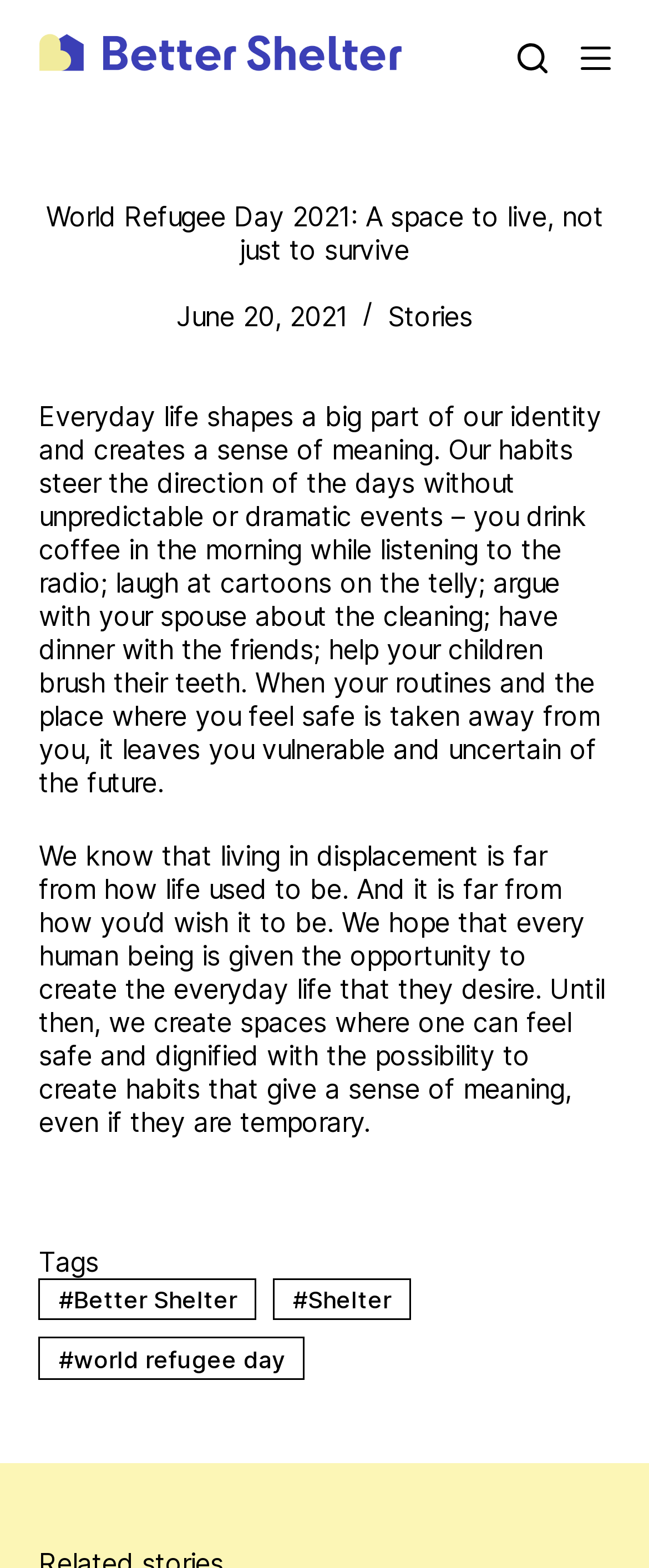Provide a thorough description of the webpage's content and layout.

The webpage is about World Refugee Day 2021, with a focus on creating a sense of meaning and identity through everyday life. At the top left corner, there is a link to skip to the content, followed by a link to the website's logo, "BetterShelter", which is accompanied by an image. On the top right corner, there are two buttons, "Search" and "Menu".

Below the top navigation bar, there is a main article section that takes up most of the page. The article is headed by a title, "World Refugee Day 2021: A space to live, not just to survive", which is followed by a timestamp, "June 20, 2021". There is also a link to "Stories" on the same line.

The main content of the article is divided into two paragraphs. The first paragraph discusses how everyday life shapes our identity and creates a sense of meaning, and how displacement can take away that sense of security and routine. The second paragraph expresses the hope that every human being can create the everyday life they desire, and that temporary spaces can be created to provide a sense of safety and dignity.

At the bottom of the article, there is a section with tags, including links to "Better Shelter", "Shelter", and "World Refugee Day".